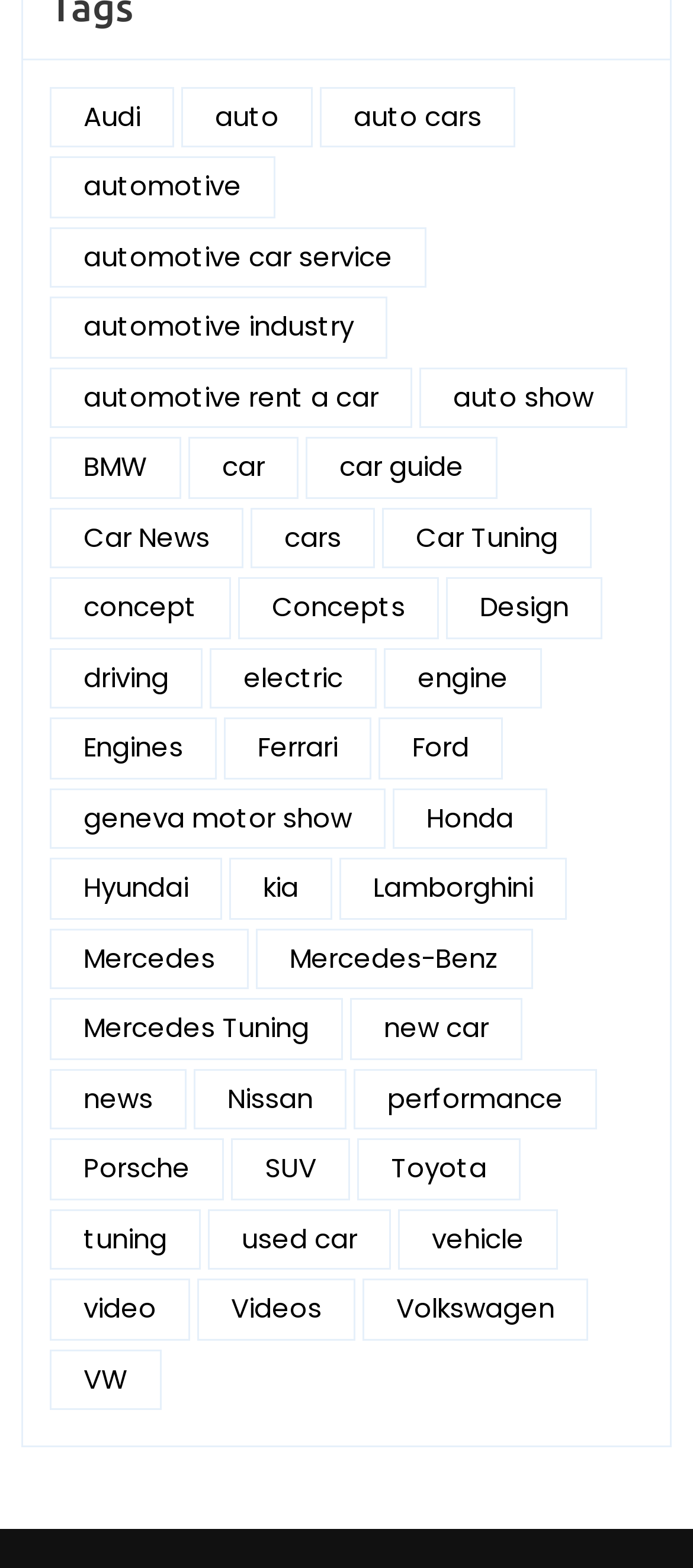How many links are related to automotive industry news?
Using the image as a reference, answer the question with a short word or phrase.

2